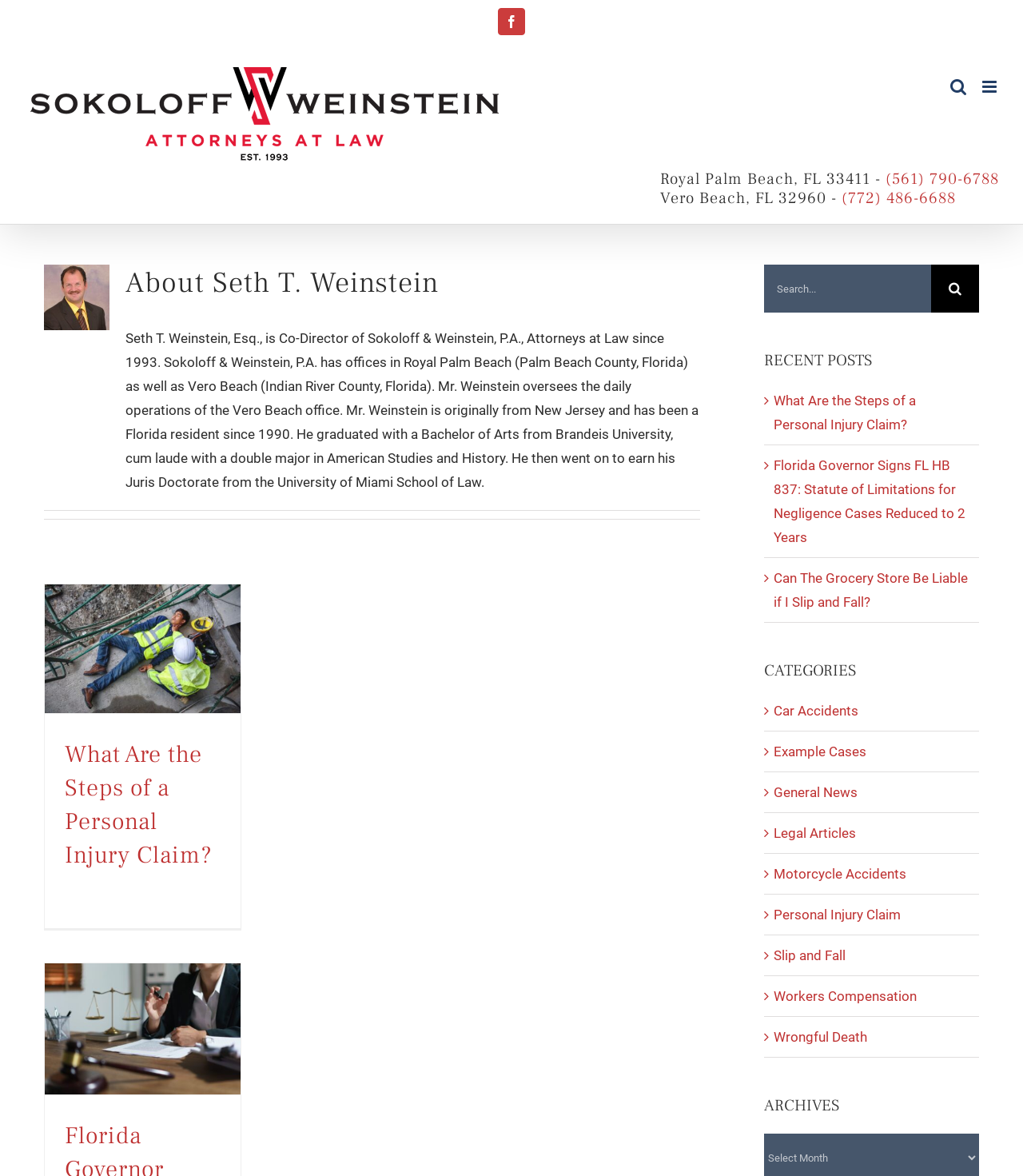Please find the bounding box coordinates of the section that needs to be clicked to achieve this instruction: "Click on 'What You Need To Know About Day Trading'".

None